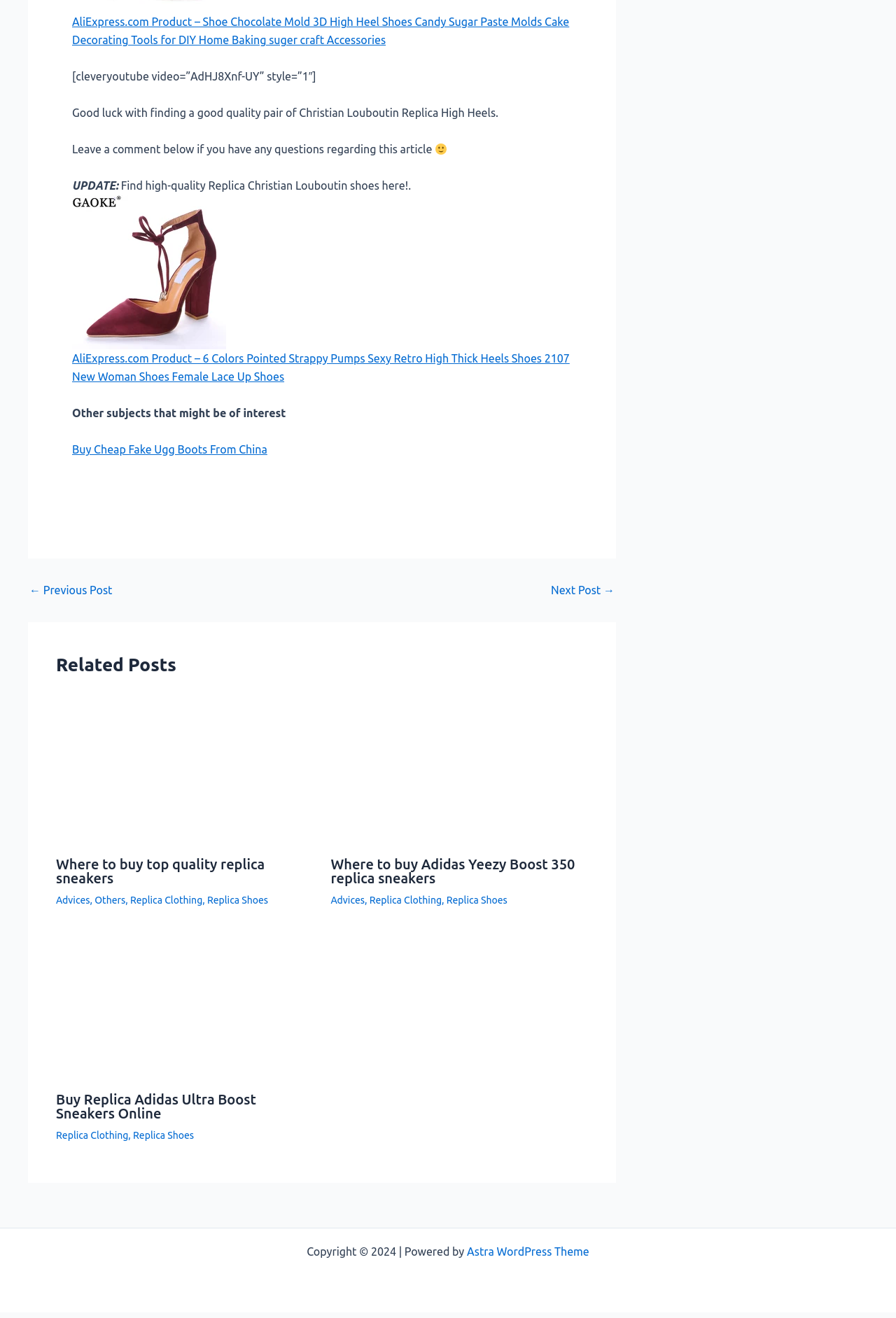Highlight the bounding box of the UI element that corresponds to this description: "Advices".

[0.369, 0.679, 0.407, 0.687]